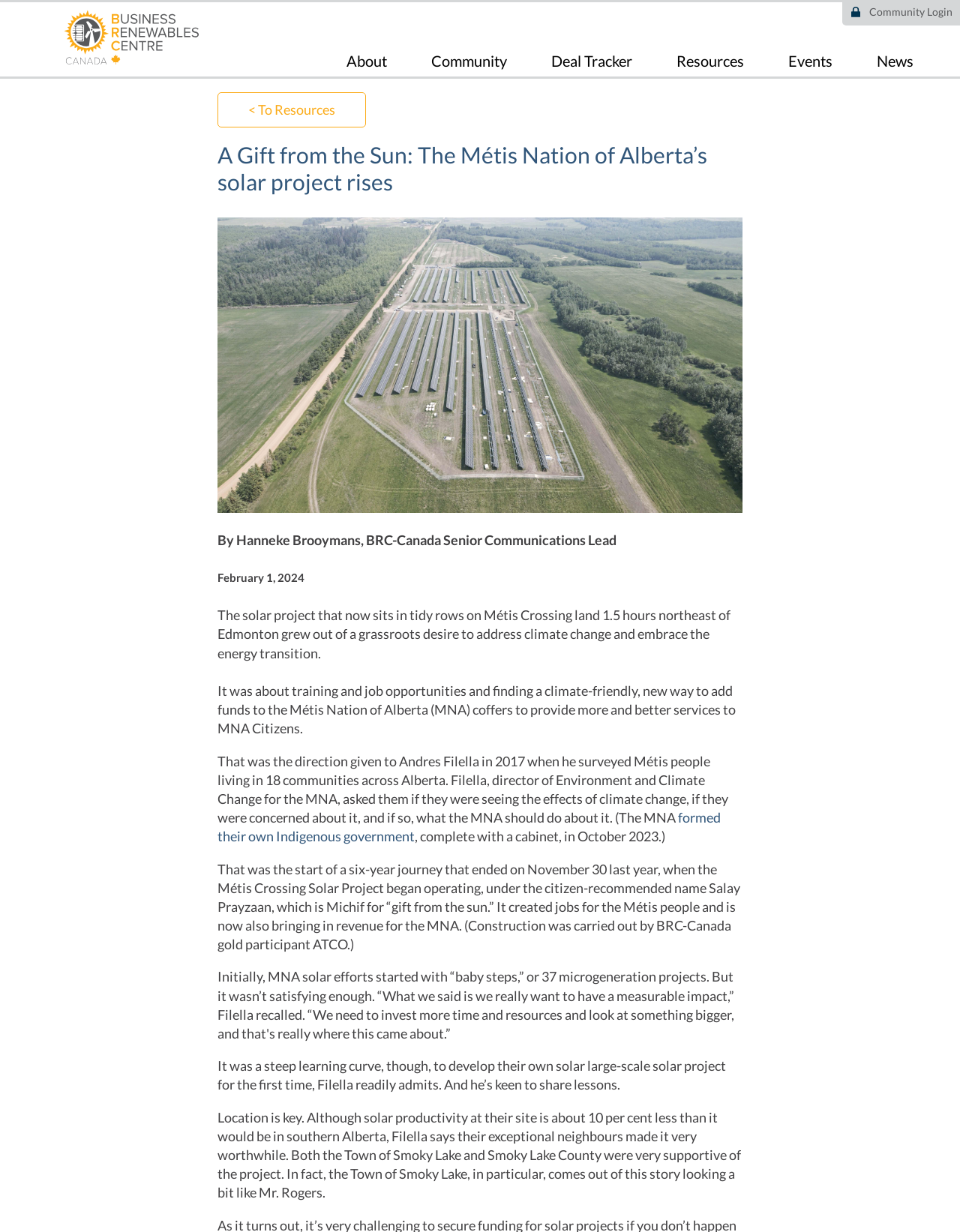Identify the bounding box coordinates for the UI element described as follows: formed their own Indigenous government. Use the format (top-left x, top-left y, bottom-right x, bottom-right y) and ensure all values are floating point numbers between 0 and 1.

[0.227, 0.657, 0.751, 0.686]